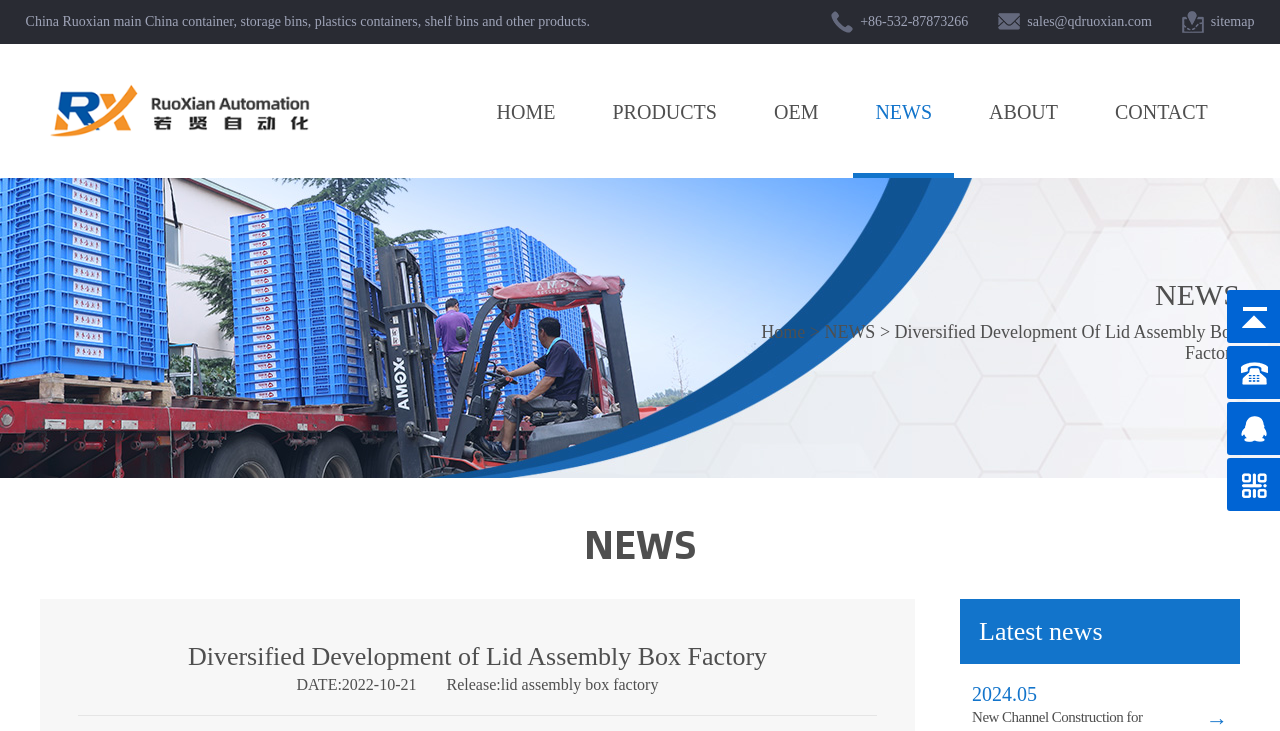Find and specify the bounding box coordinates that correspond to the clickable region for the instruction: "go to the 'HOME' page".

[0.388, 0.138, 0.434, 0.168]